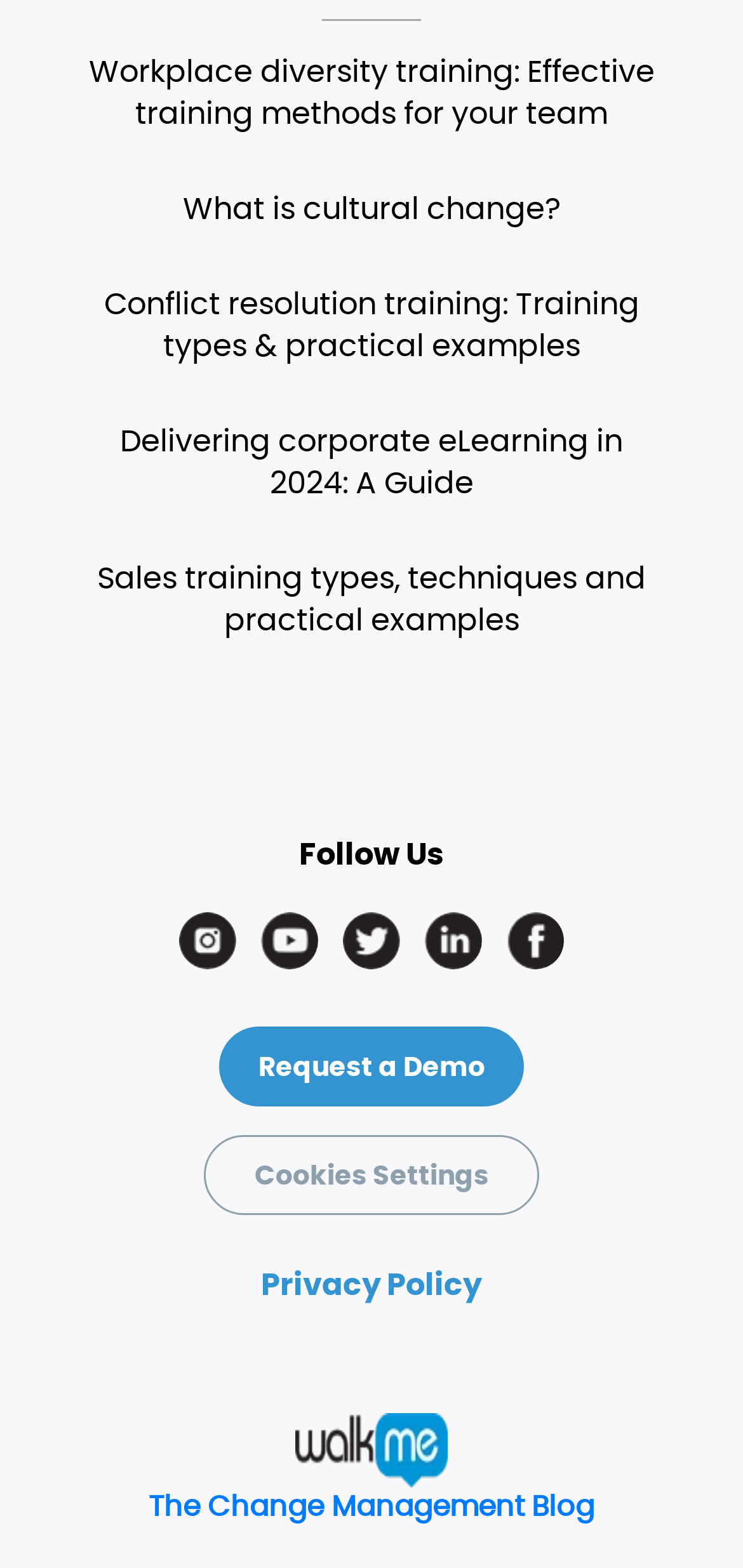How many social media platforms are linked on the webpage?
Use the screenshot to answer the question with a single word or phrase.

5